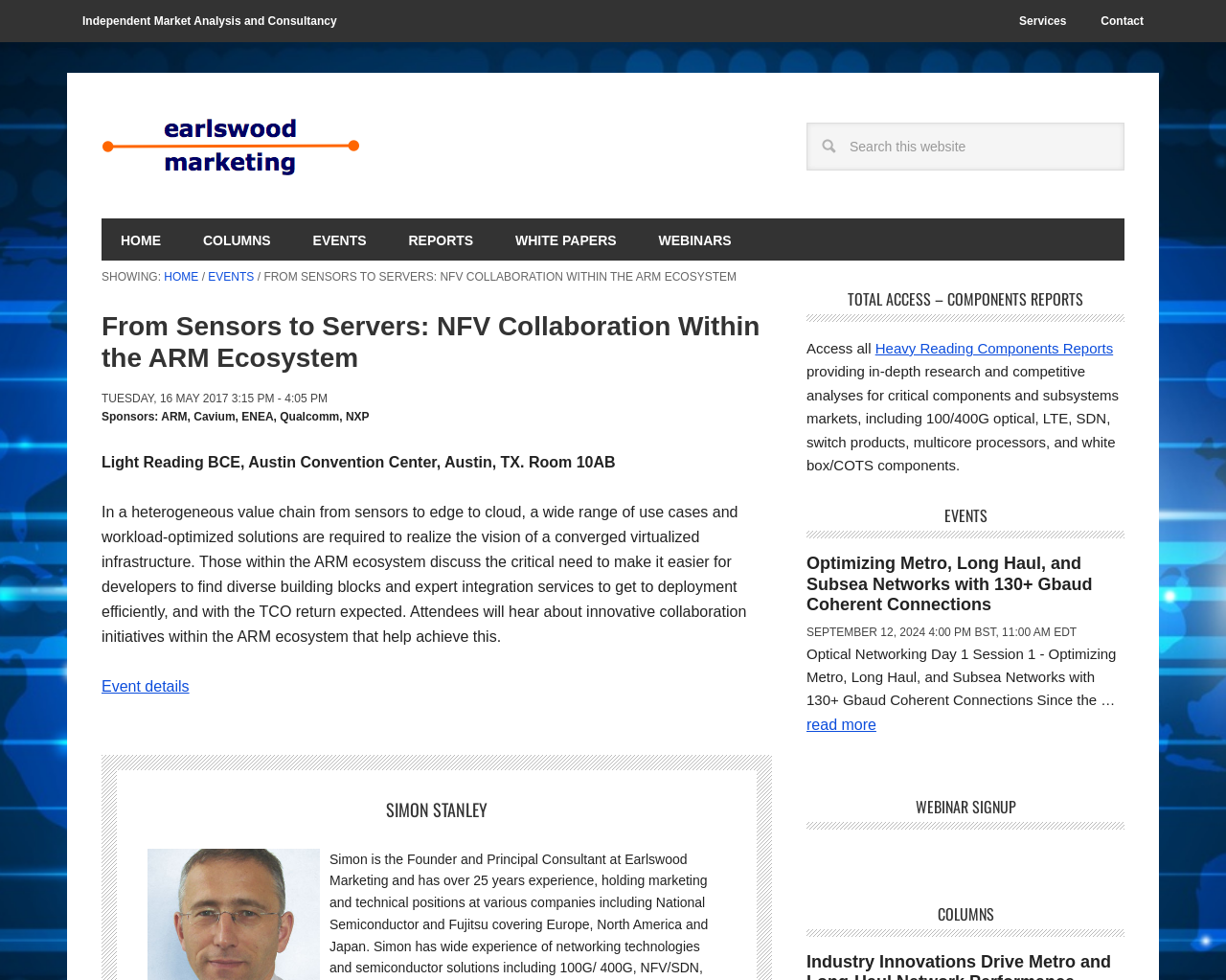Provide a thorough description of the webpage's content and layout.

This webpage appears to be a news article or blog post from a market analysis and consultancy firm, Earlswood Marketing Limited. At the top of the page, there is a navigation menu with links to "Services" and "Contact" on the right side, and a secondary navigation menu with a link to the company's name on the left side. Below this, there is a search bar with a "Search" button.

The main content of the page is divided into sections. The first section has a heading "From Sensors to Servers: NFV Collaboration Within the ARM Ecosystem" and provides information about an event, including the date, time, location, and sponsors. Below this, there is a paragraph of text describing the event and its focus on collaboration within the ARM ecosystem.

To the right of this section, there are several links to other pages or articles, including "Event details", "Heavy Reading Components Reports", and "Optimizing Metro, Long Haul, and Subsea Networks with 130+ Gbaud Coherent Connections". There are also headings for "TOTAL ACCESS – COMPONENTS REPORTS", "EVENTS", and "WEBINAR SIGNUP".

The page has a total of 6 links to other pages or articles, and 13 static text elements, including headings, paragraphs, and captions. The layout is organized, with clear headings and concise text, making it easy to navigate and read.